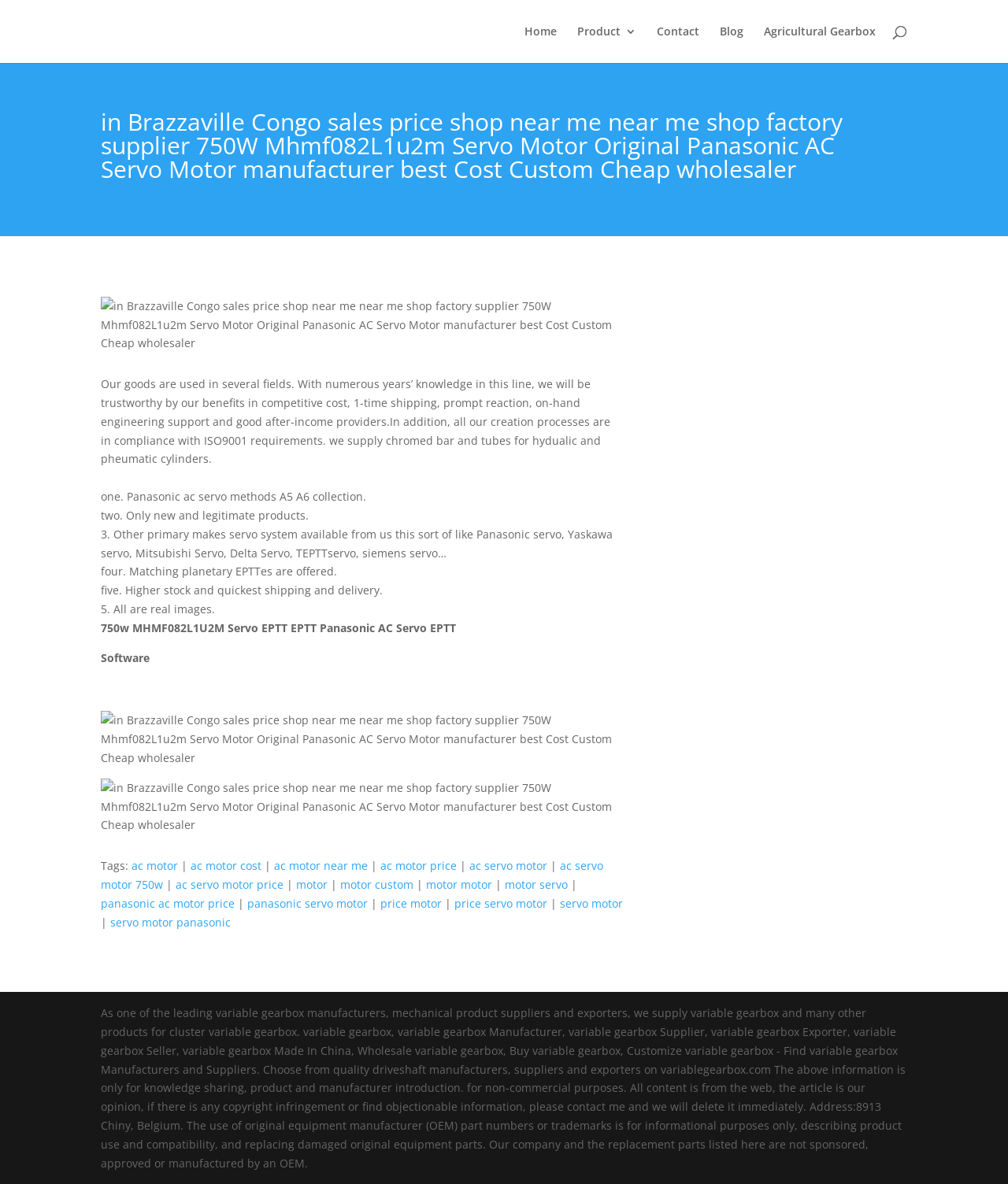How many images are on the webpage?
Carefully analyze the image and provide a detailed answer to the question.

I counted the number of image elements on the webpage, which are three. Two of them have the same description 'in Brazzaville Congo sales price shop near me near me shop factory supplier 750W Mhmf082L1u2m Servo Motor Original Panasonic AC Servo Motor manufacturer best Cost Custom Cheap wholesaler', and the third one does not have a description.